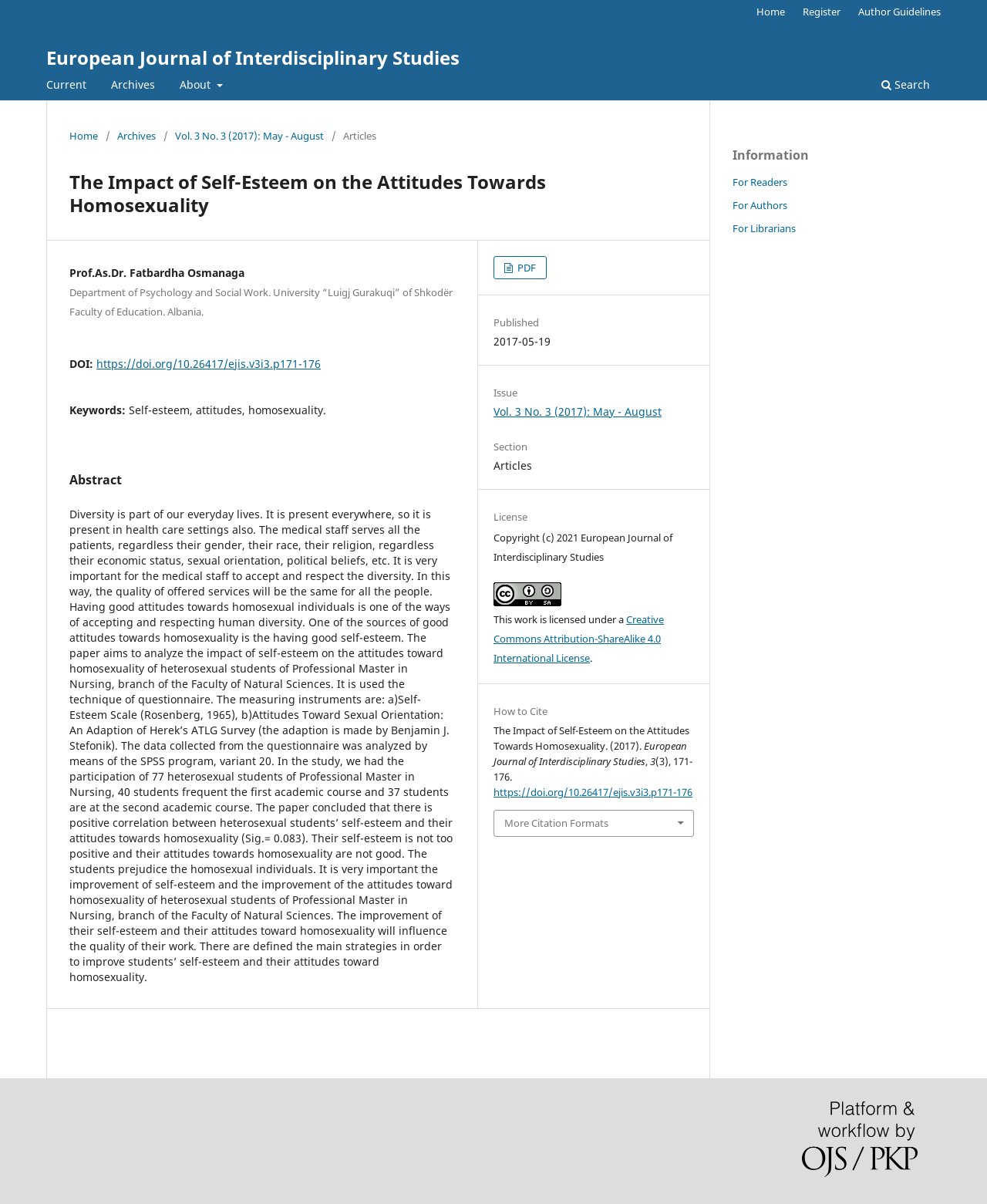Ascertain the bounding box coordinates for the UI element detailed here: "European Journal of Interdisciplinary Studies". The coordinates should be provided as [left, top, right, bottom] with each value being a float between 0 and 1.

[0.047, 0.031, 0.466, 0.065]